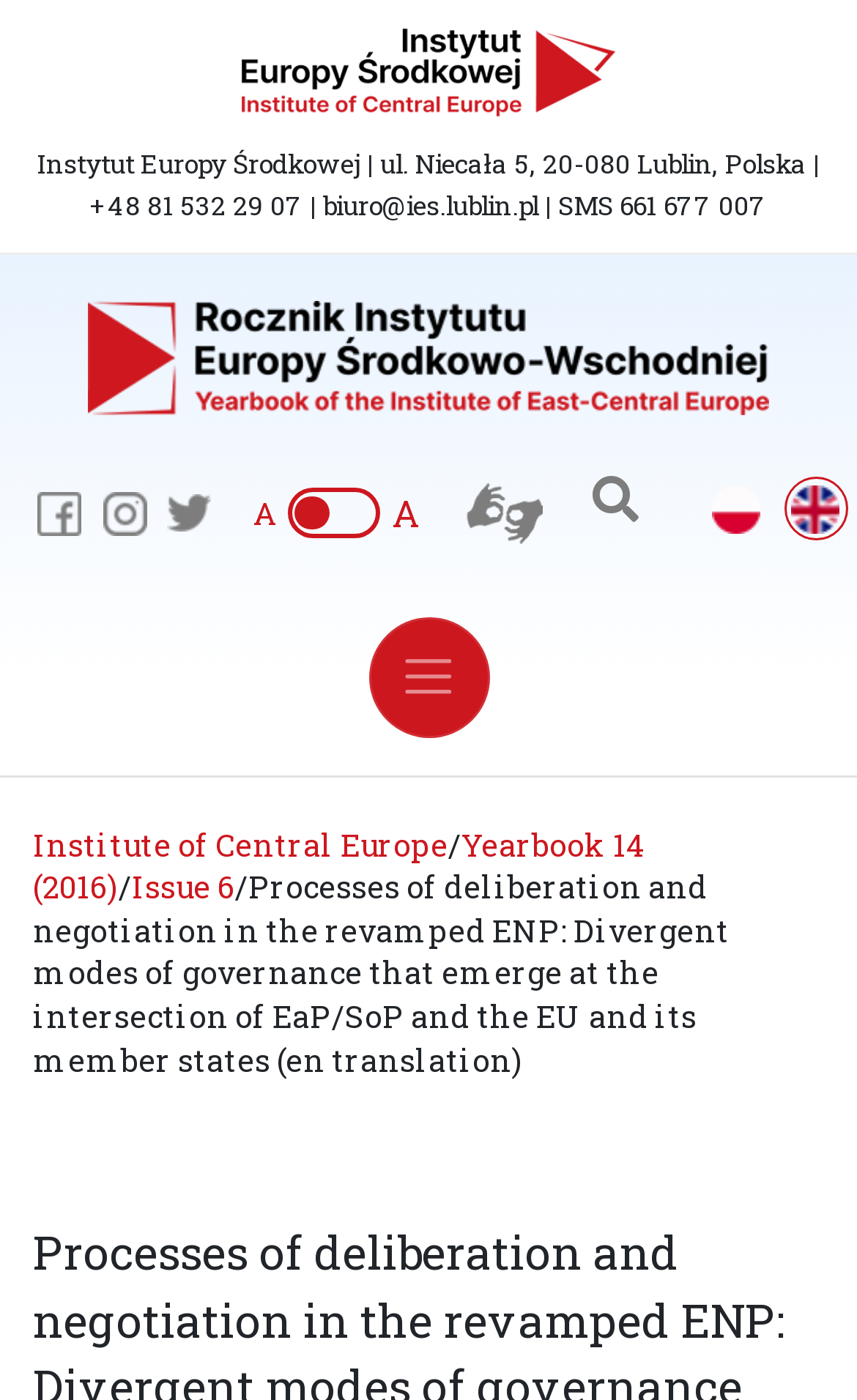Identify the bounding box coordinates of the area that should be clicked in order to complete the given instruction: "Click the Institute of Central Europe link". The bounding box coordinates should be four float numbers between 0 and 1, i.e., [left, top, right, bottom].

[0.038, 0.588, 0.523, 0.618]